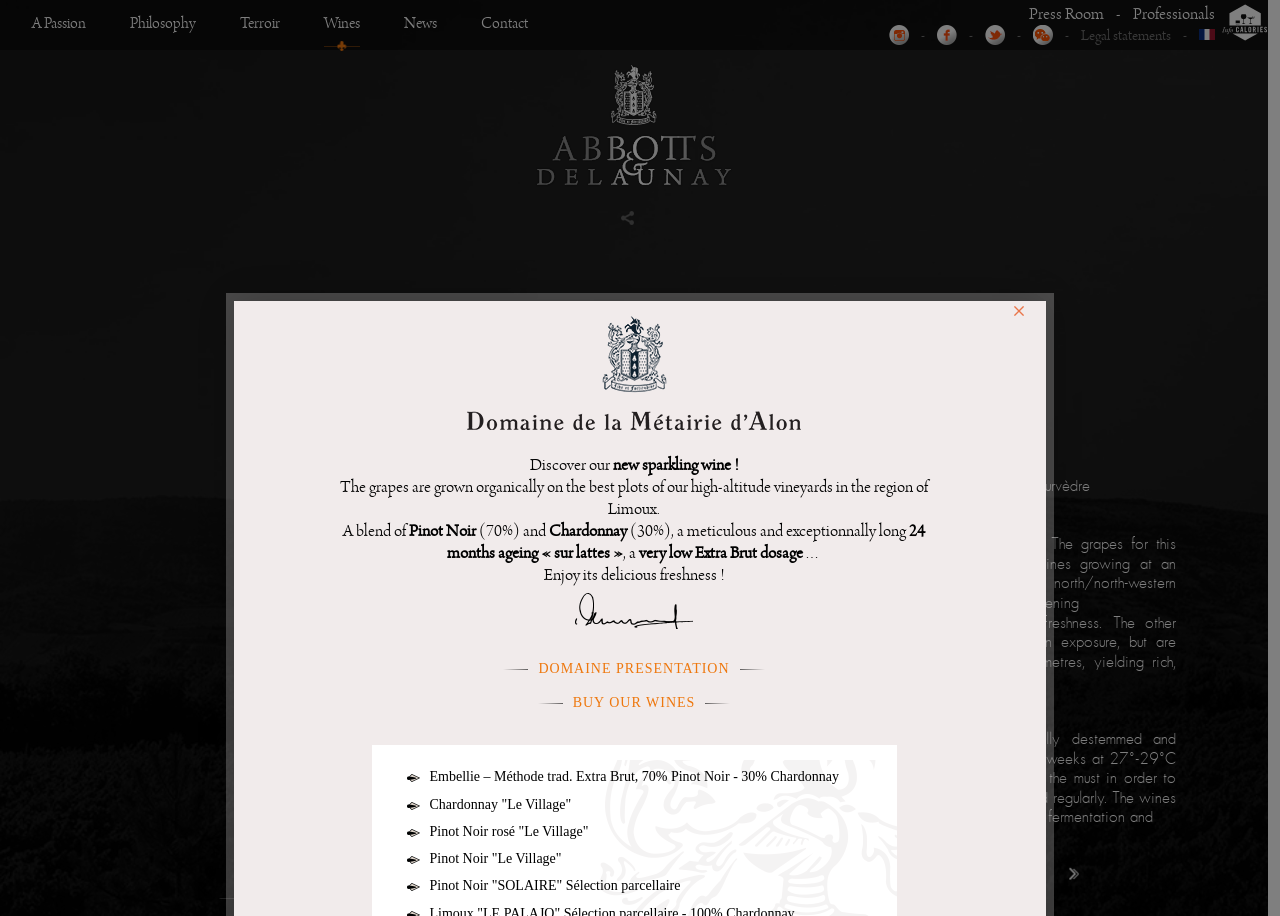Can you specify the bounding box coordinates for the region that should be clicked to fulfill this instruction: "Read the news about 'THE 2020 VIOGNIER RATED BY JANCIS ROBINSON'".

[0.402, 0.036, 0.597, 0.197]